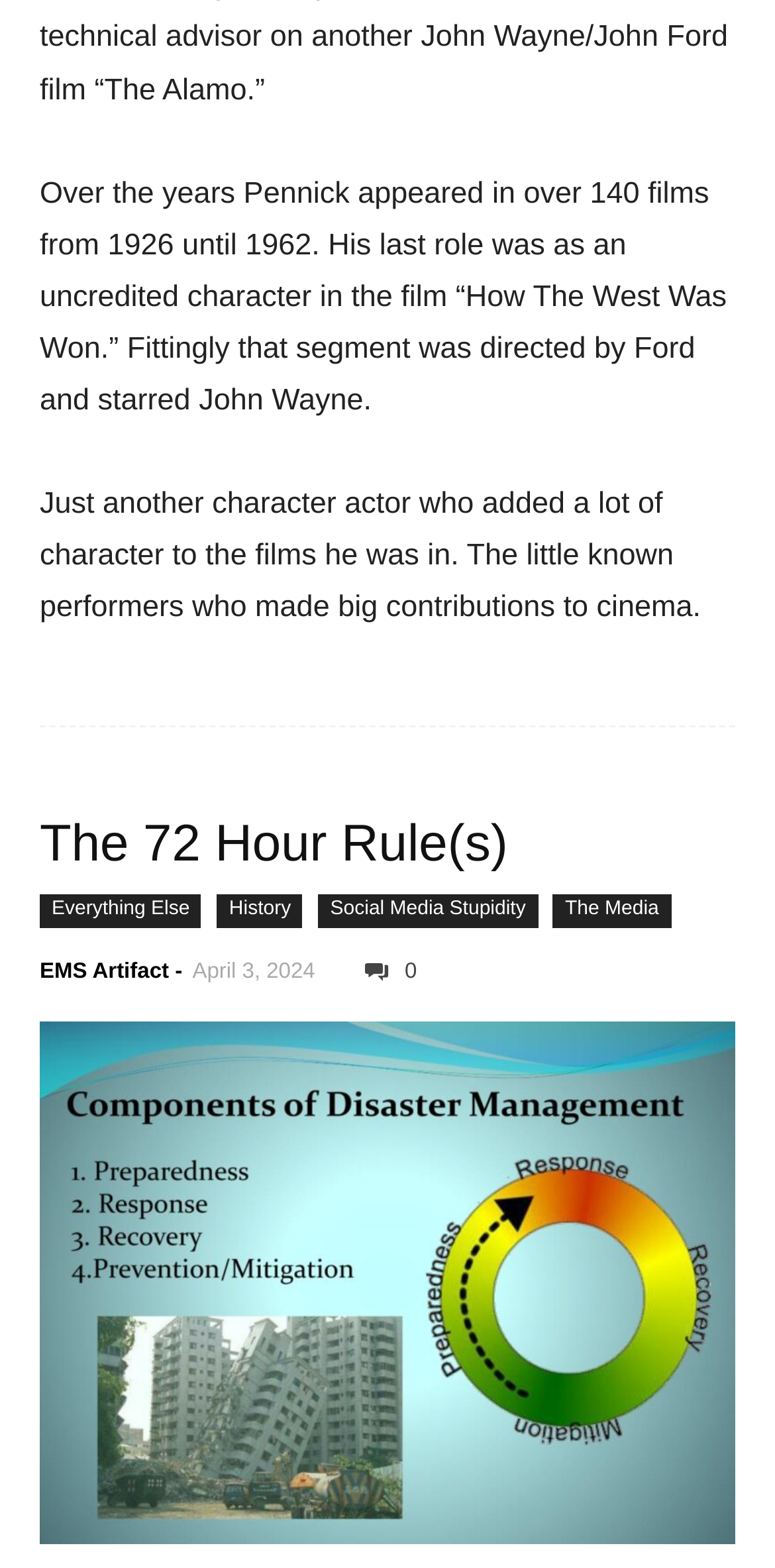Provide the bounding box coordinates of the area you need to click to execute the following instruction: "Check 'Social Media Stupidity' section".

[0.411, 0.571, 0.694, 0.592]